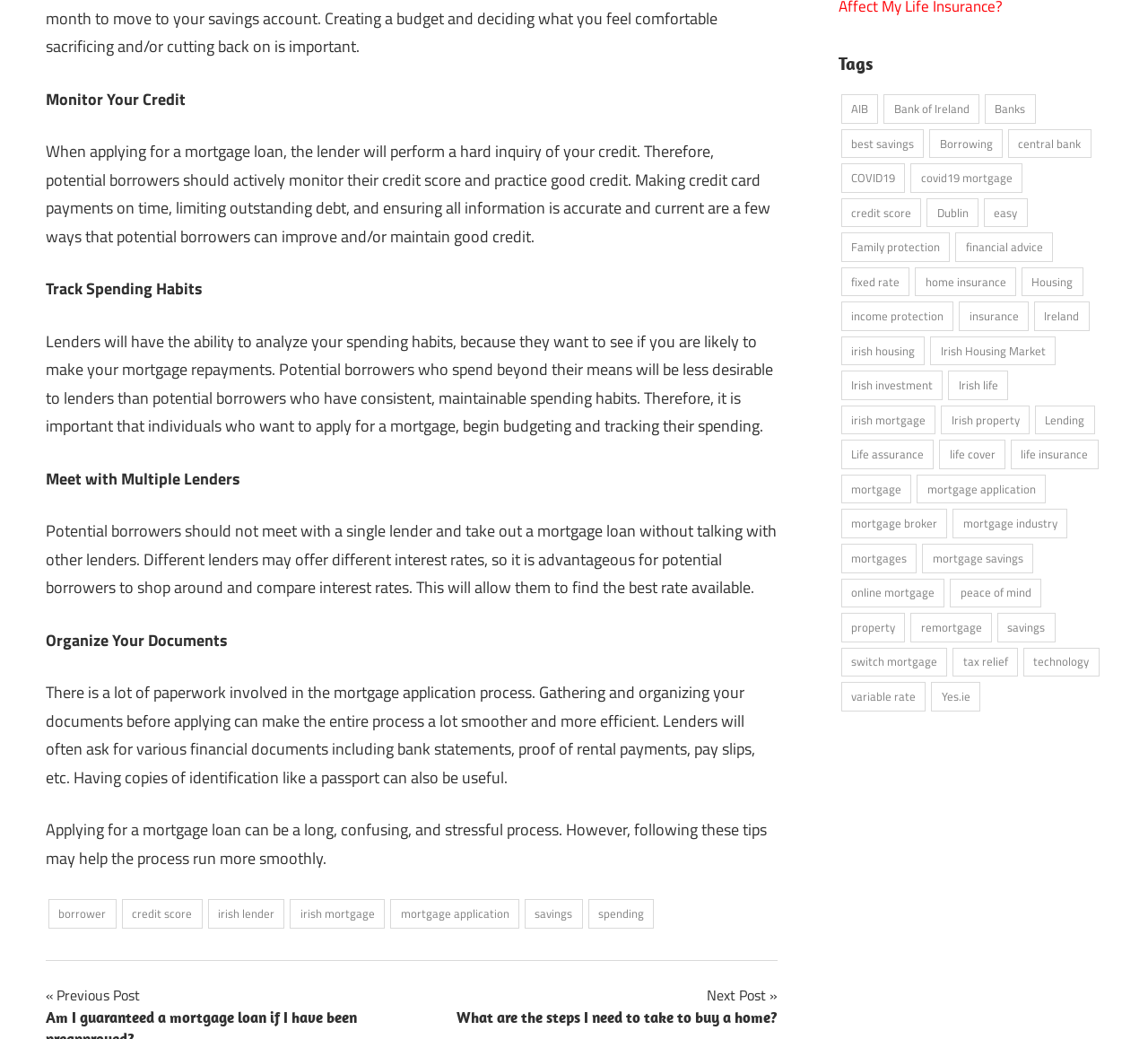Please give a concise answer to this question using a single word or phrase: 
What is the benefit of budgeting and tracking spending habits?

To demonstrate consistent spending habits